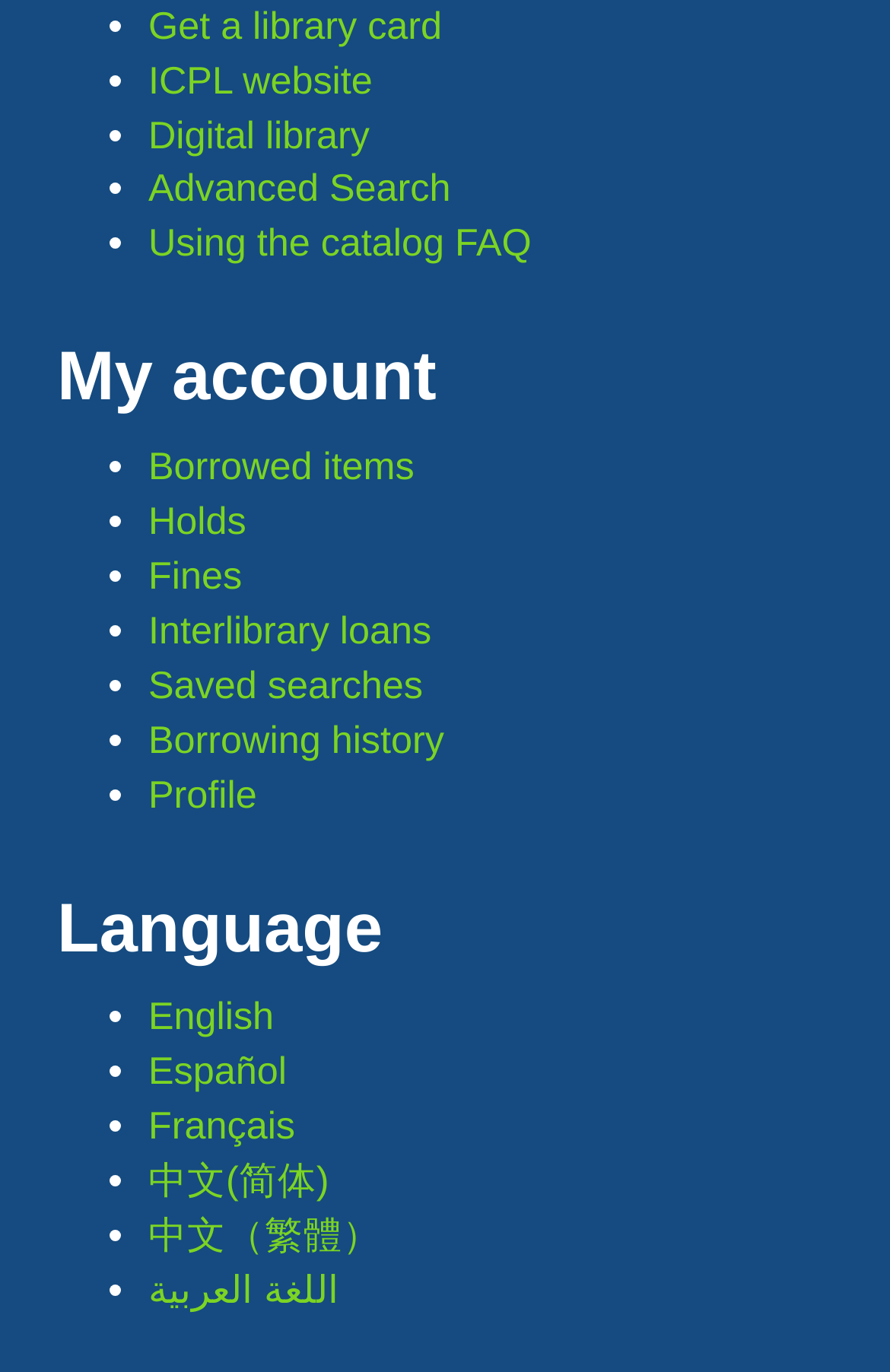Find the bounding box coordinates of the area to click in order to follow the instruction: "Access the digital library".

[0.167, 0.082, 0.415, 0.114]